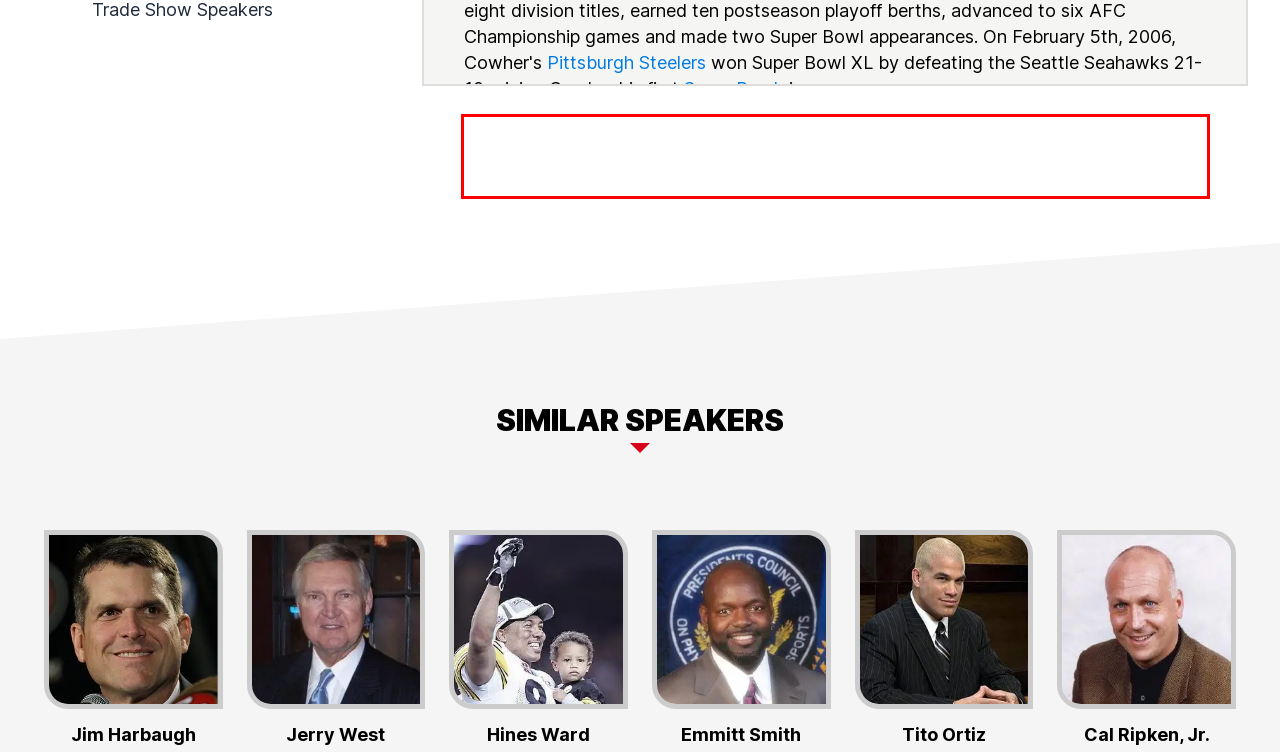You have a screenshot of a webpage, and there is a red bounding box around a UI element. Utilize OCR to extract the text within this red bounding box.

Coach Cowher resigned in 2007 to take time away from the game and spend more time with his family. After coaching, Cowher spent time as a NFL analyst for CBS' NFL coverage.